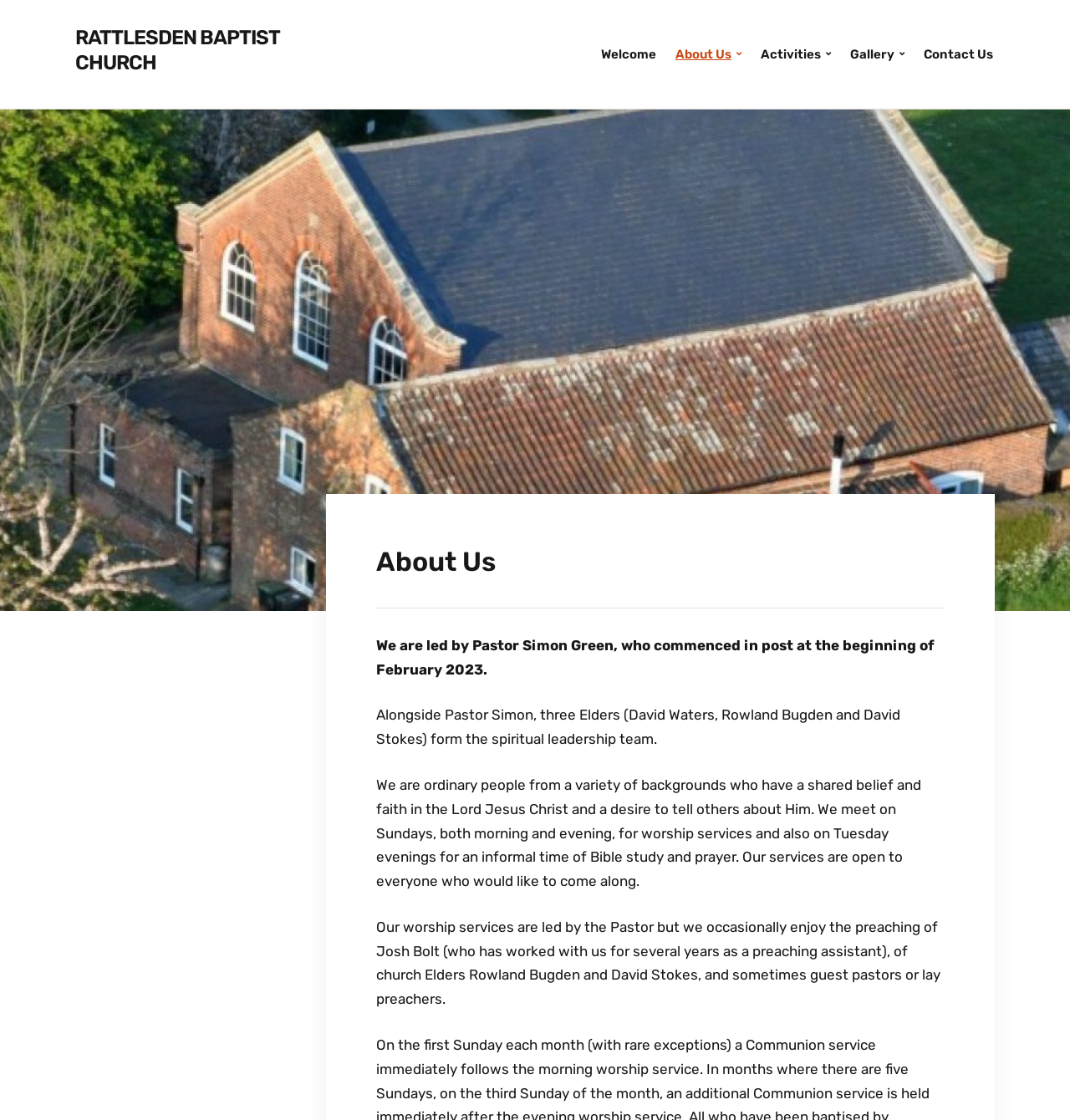Who is the pastor of Rattlesden Baptist Church?
Carefully examine the image and provide a detailed answer to the question.

The answer can be found in the StaticText element with the text 'We are led by Pastor Simon Green, who commenced in post at the beginning of February 2023.'